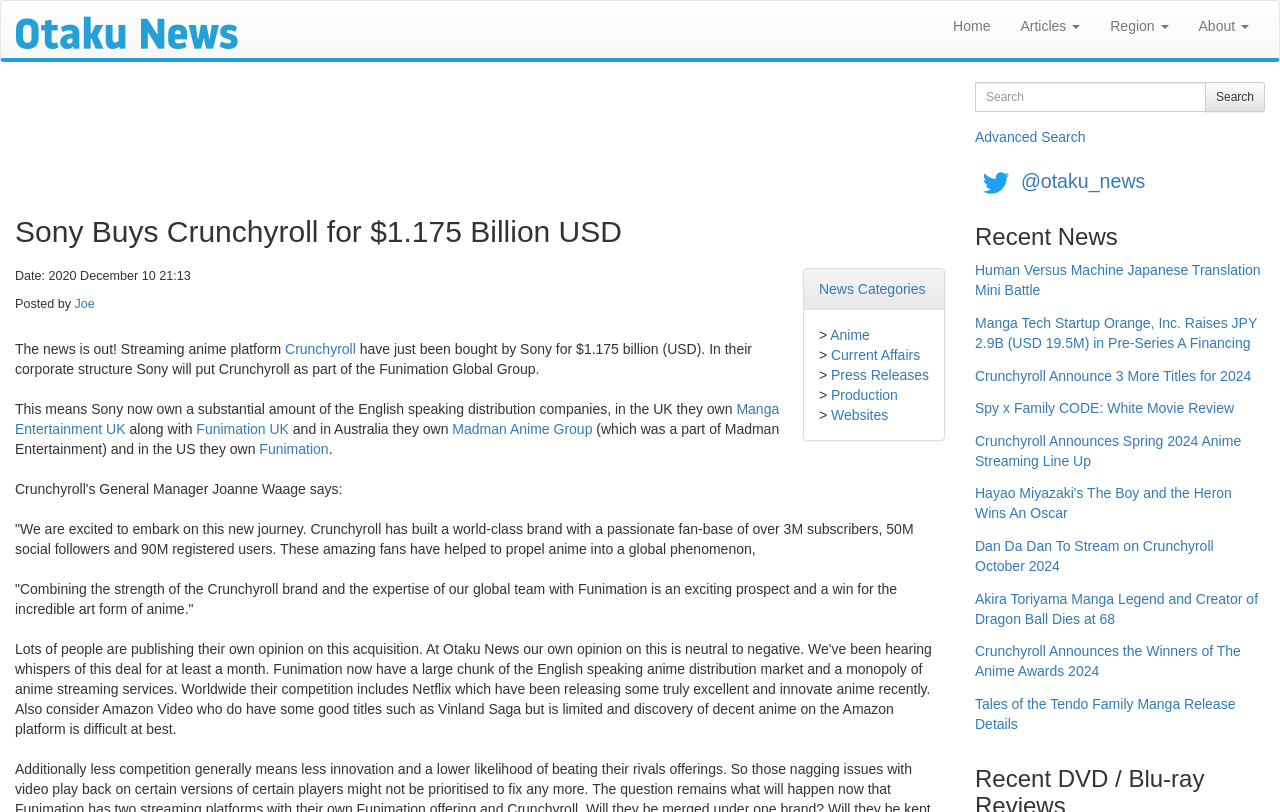Please find the bounding box coordinates of the clickable region needed to complete the following instruction: "View recent news". The bounding box coordinates must consist of four float numbers between 0 and 1, i.e., [left, top, right, bottom].

[0.762, 0.276, 0.988, 0.308]